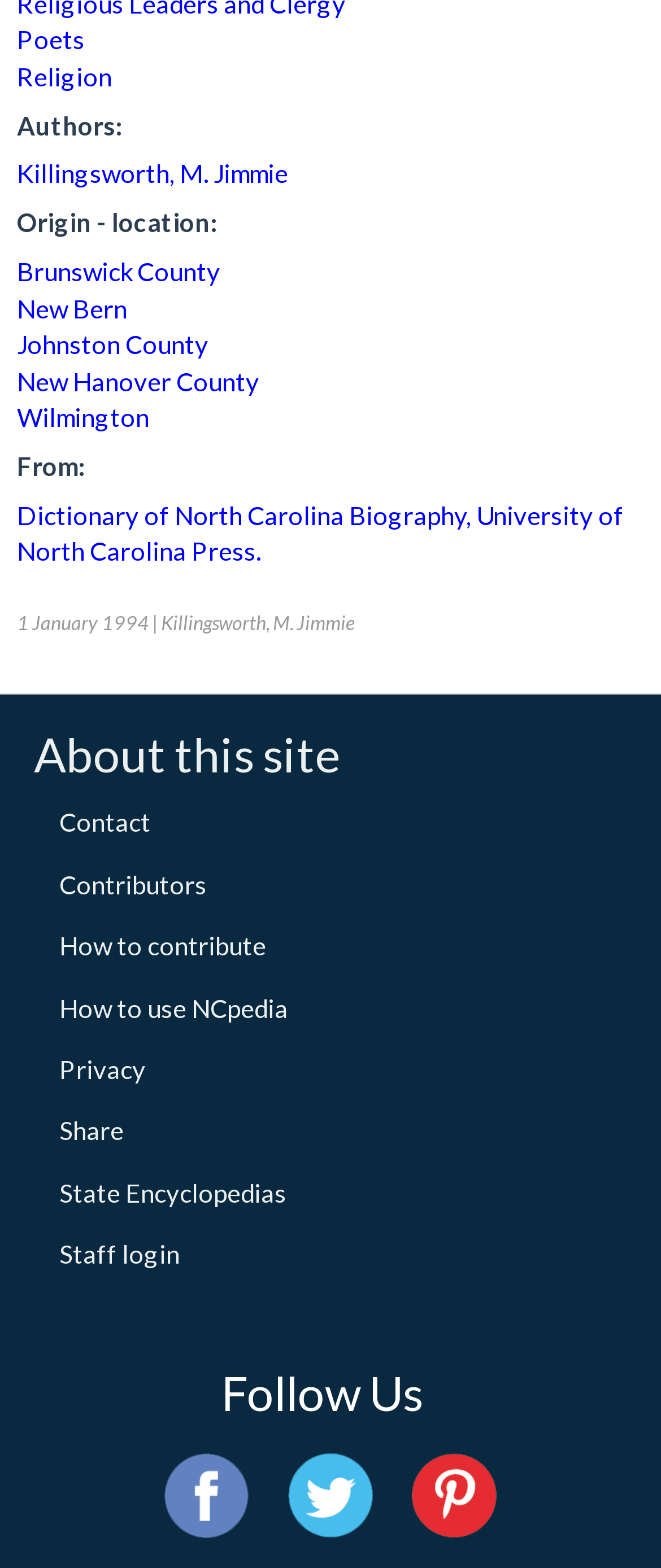Please locate the bounding box coordinates of the element that needs to be clicked to achieve the following instruction: "view July 2013". The coordinates should be four float numbers between 0 and 1, i.e., [left, top, right, bottom].

None